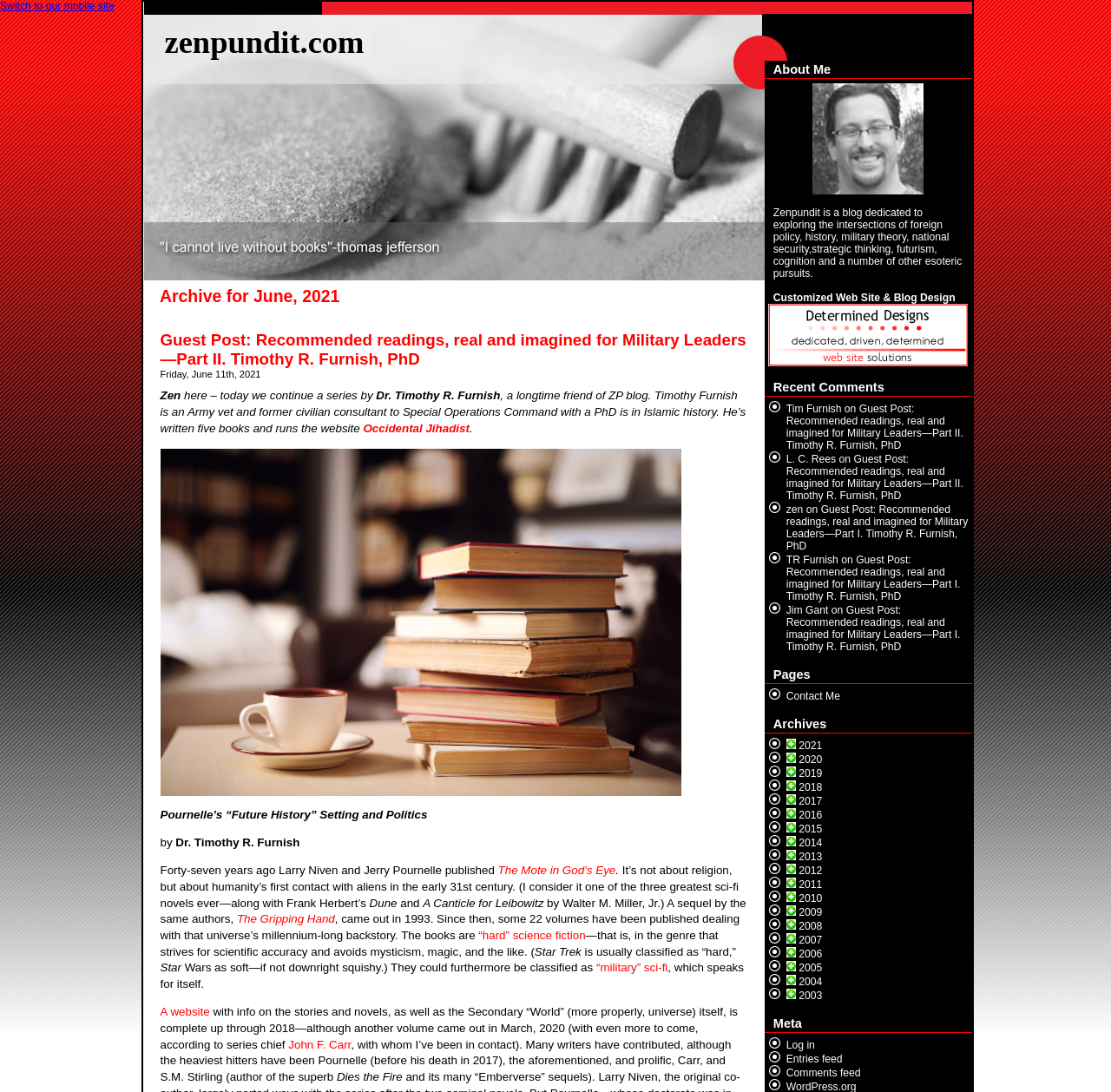Use a single word or phrase to answer the question: What is the name of the book mentioned in the blog post?

The Mote in God’s Eye